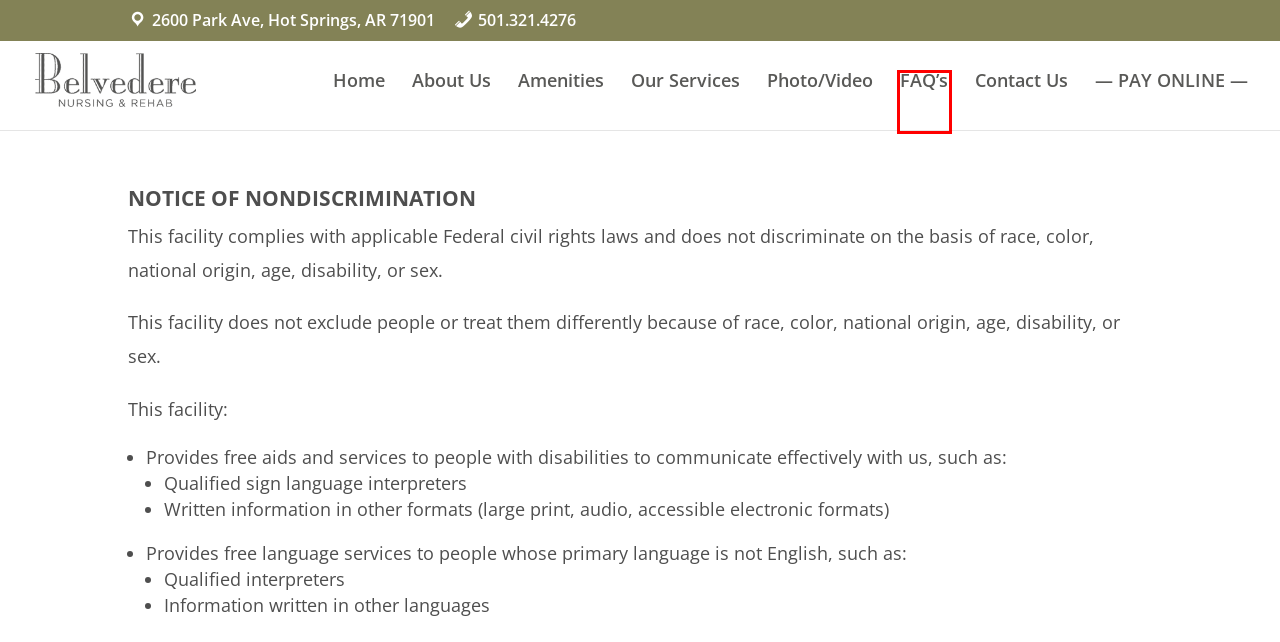Examine the screenshot of a webpage with a red bounding box around a UI element. Select the most accurate webpage description that corresponds to the new page after clicking the highlighted element. Here are the choices:
A. U.S. Department of Health & Human Services - Office for Civil Rights
B. About Us - Belvedere Nursing & Rehab
C. FAQ’s - Belvedere Nursing & Rehab
D. Contact Us - Belvedere Nursing & Rehab
E. Photo/Video - Belvedere Nursing & Rehab
F. Amenities - Belvedere Nursing & Rehab
G. Our Services - Belvedere Nursing & Rehab
H. Belvedere Nursing & Rehab-

C